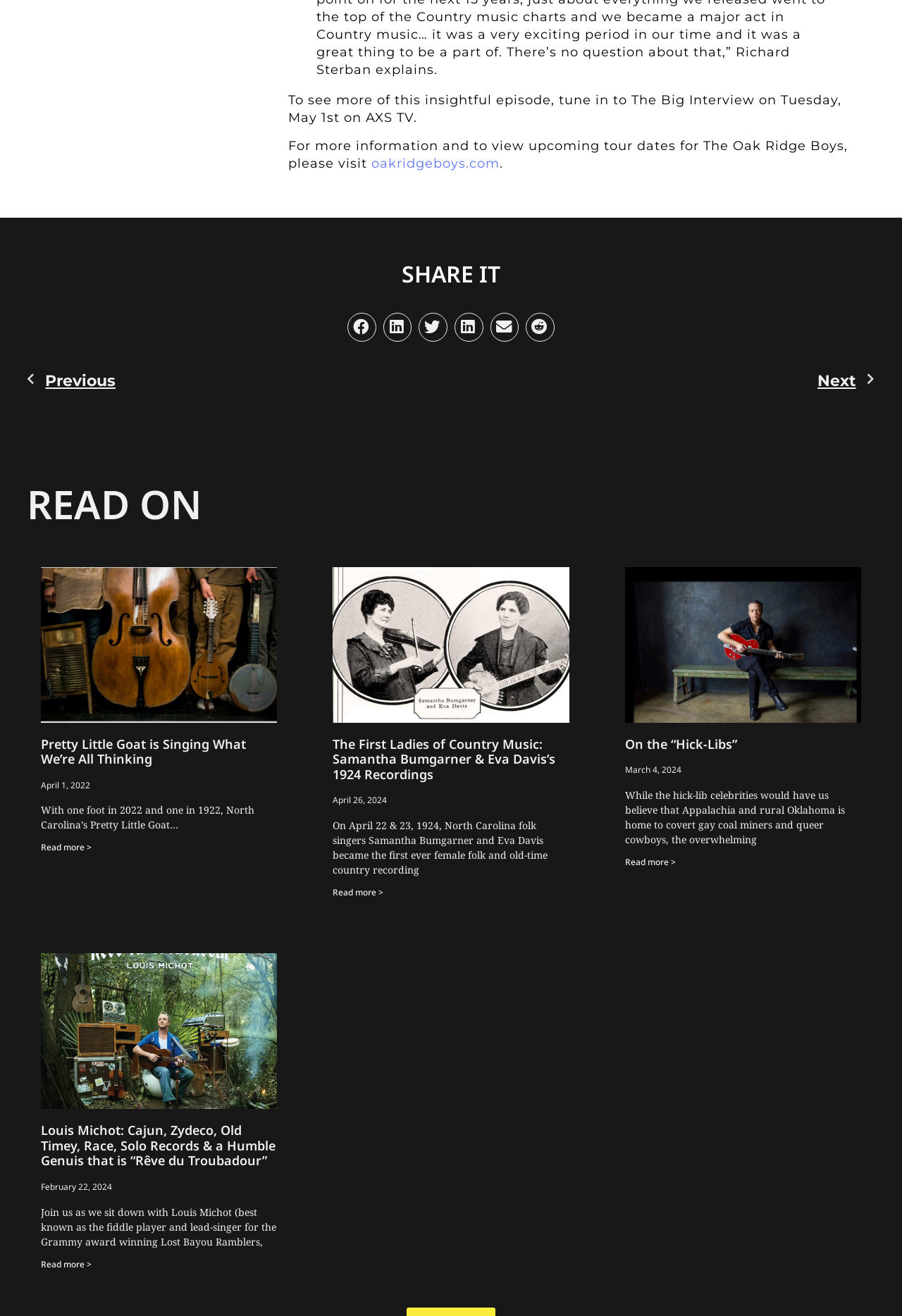What is the name of the TV channel mentioned?
Refer to the image and answer the question using a single word or phrase.

AXS TV